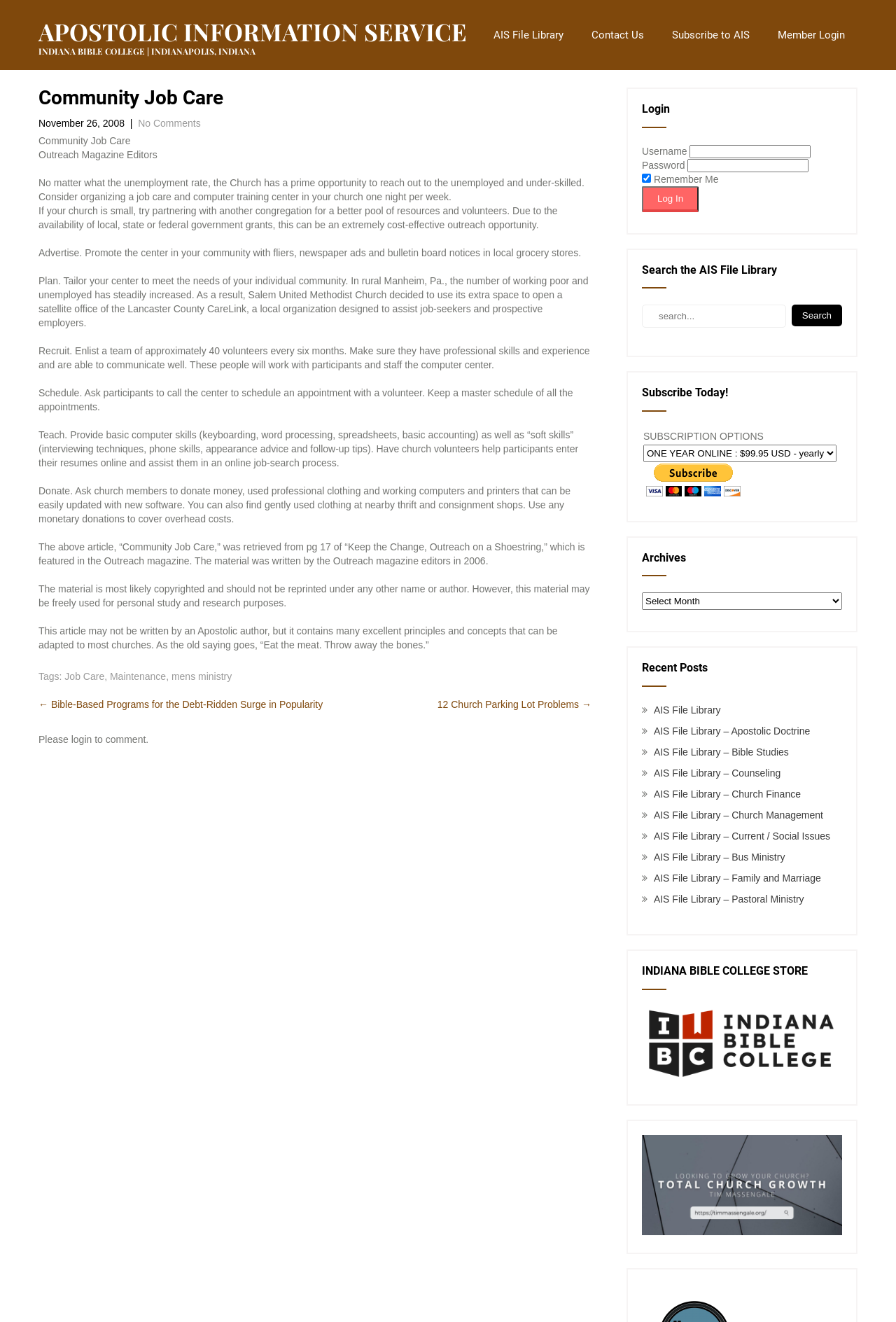Please answer the following question using a single word or phrase: 
What is the purpose of the job care and computer training center?

To assist job-seekers and prospective employers